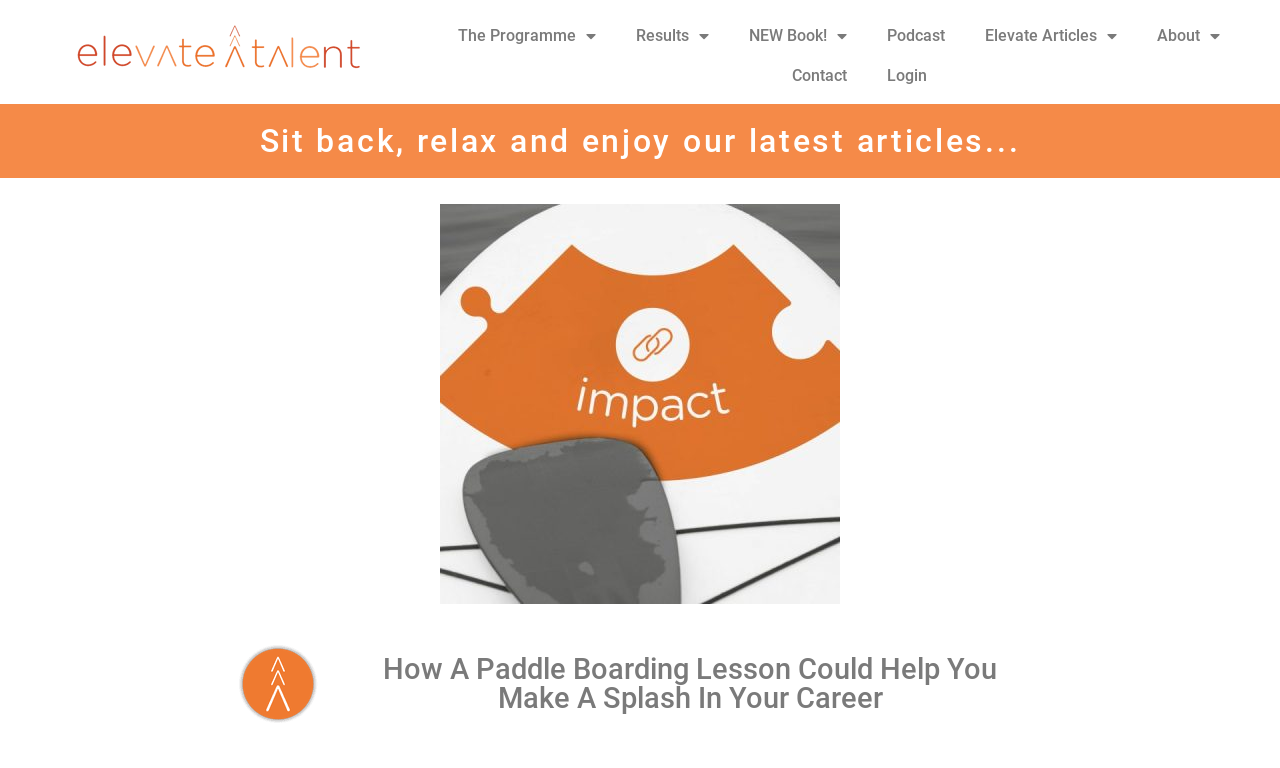For the given element description The Programme, determine the bounding box coordinates of the UI element. The coordinates should follow the format (top-left x, top-left y, bottom-right x, bottom-right y) and be within the range of 0 to 1.

[0.358, 0.021, 0.466, 0.073]